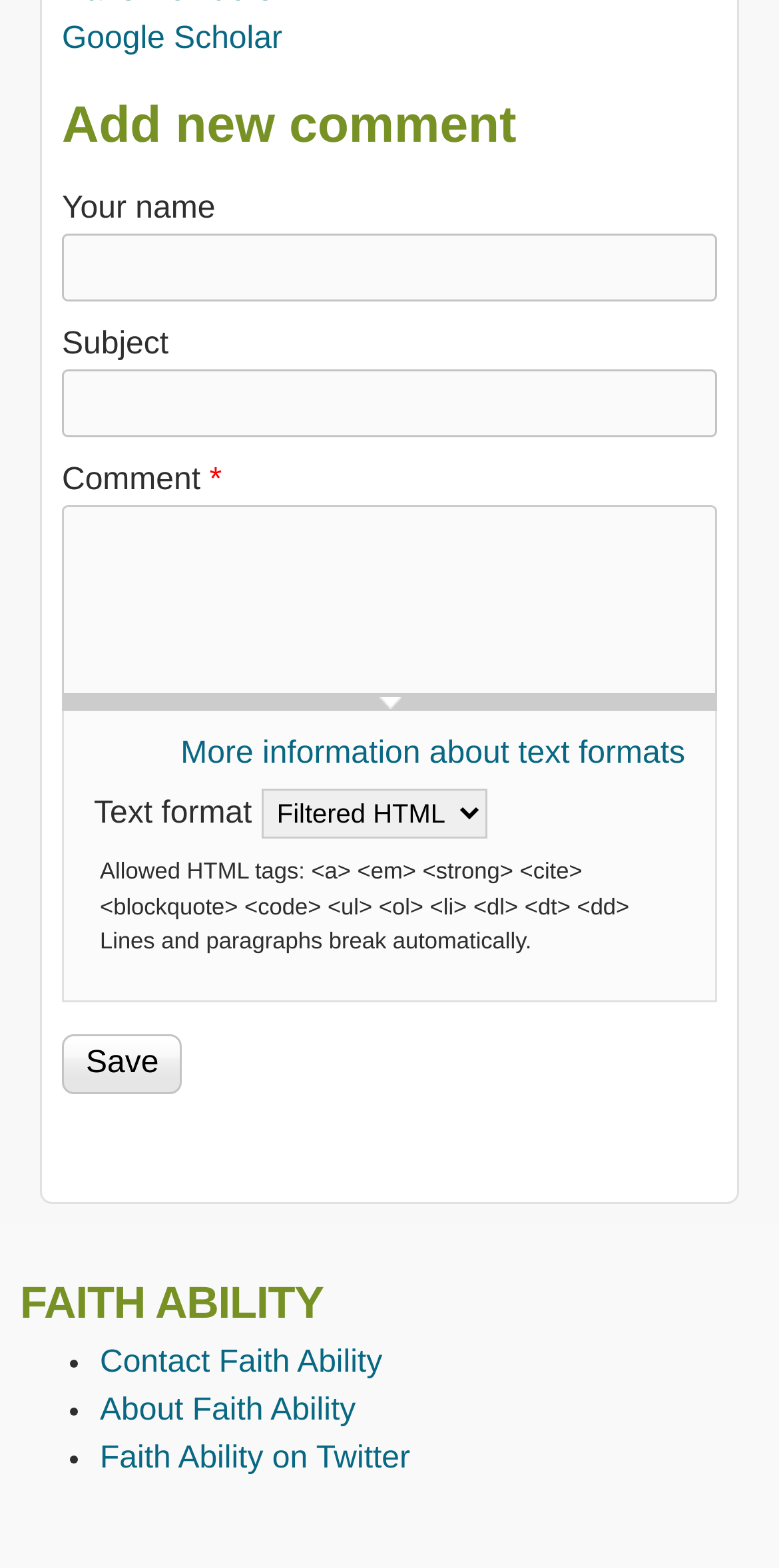Look at the image and give a detailed response to the following question: What is the label of the first text box?

The first text box is labeled as 'Your name' which is indicated by the StaticText element with the text 'Your name' and is located above the text box.